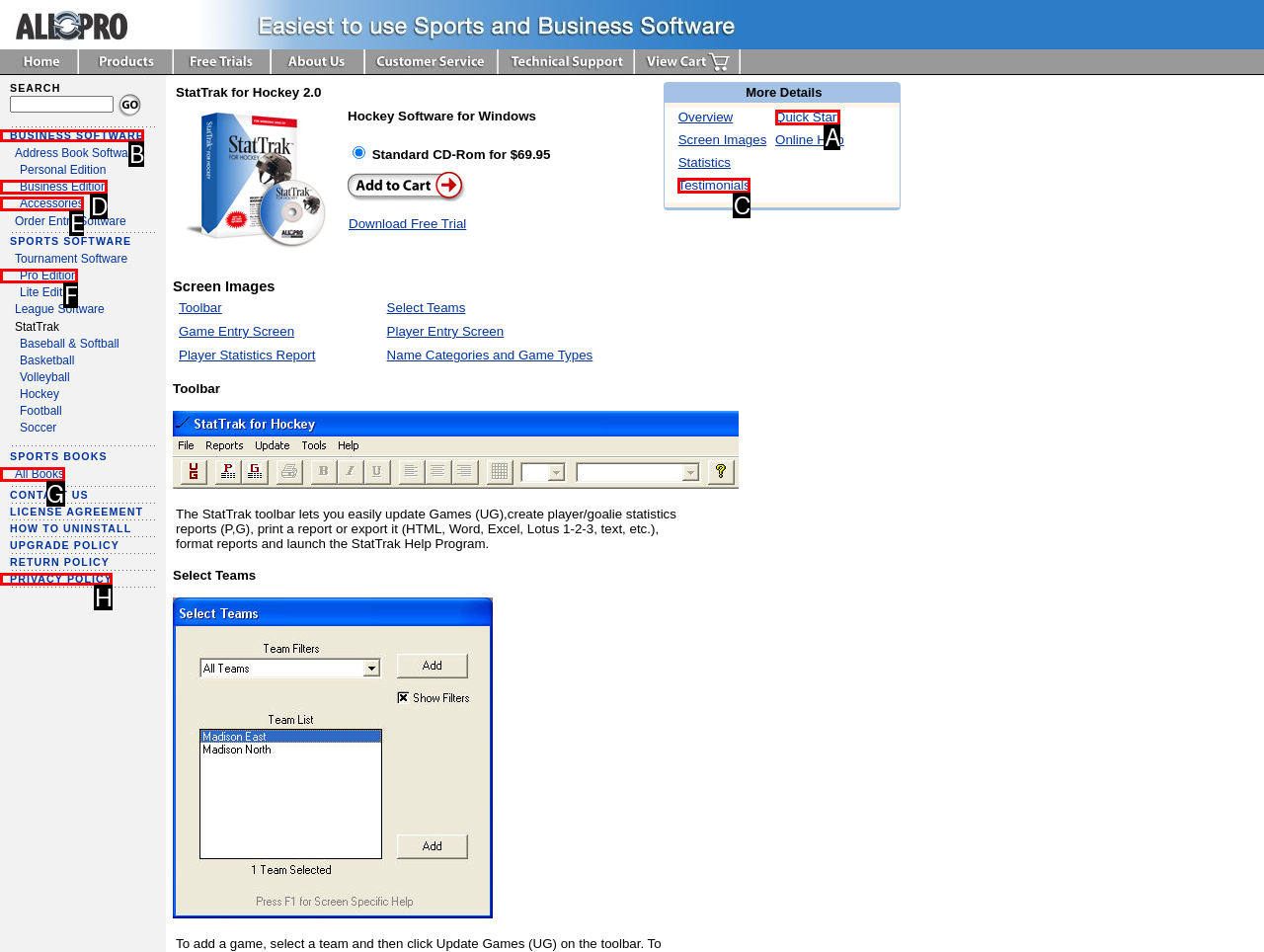Identify the letter corresponding to the UI element that matches this description: Quick Start
Answer using only the letter from the provided options.

A